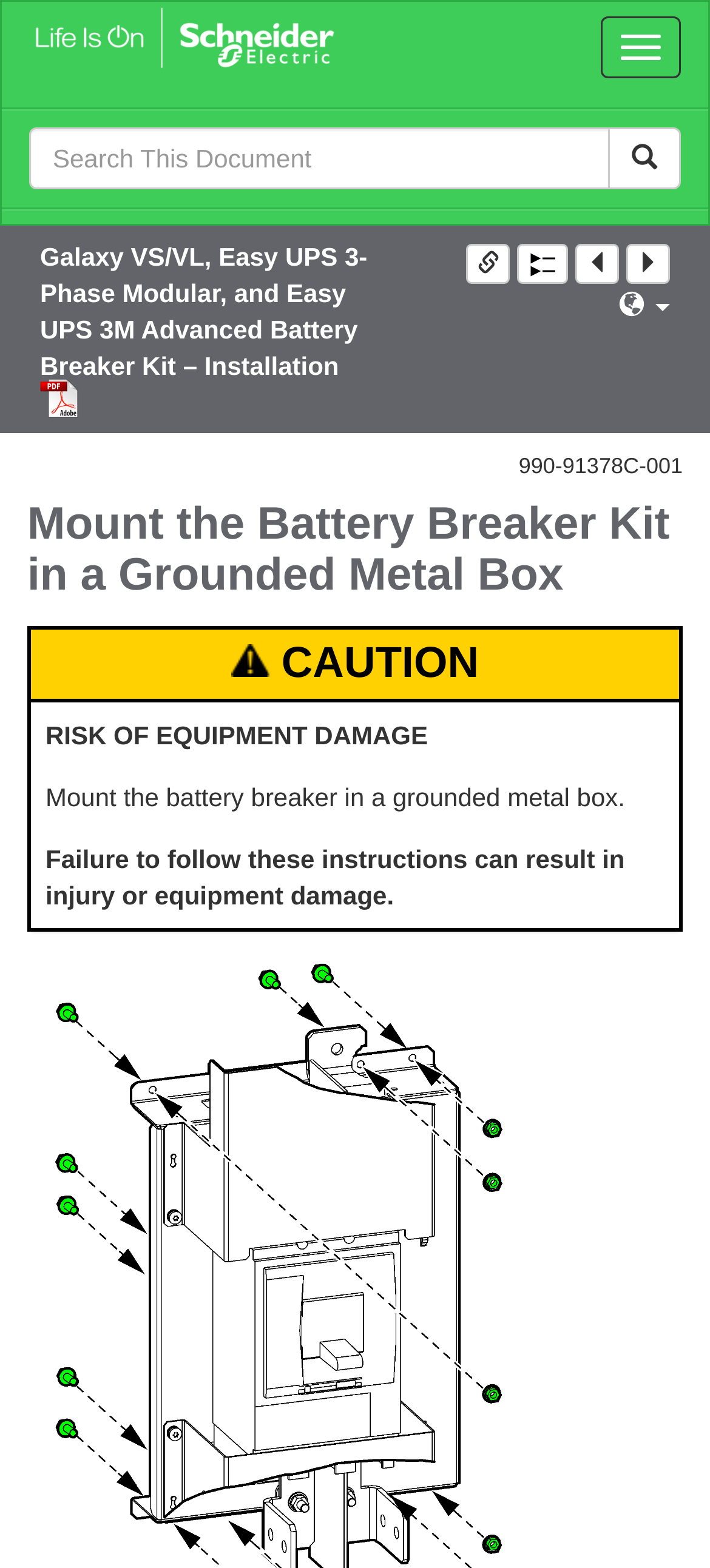Please determine the bounding box coordinates for the UI element described as: "title="Table of Contents"".

[0.729, 0.156, 0.801, 0.181]